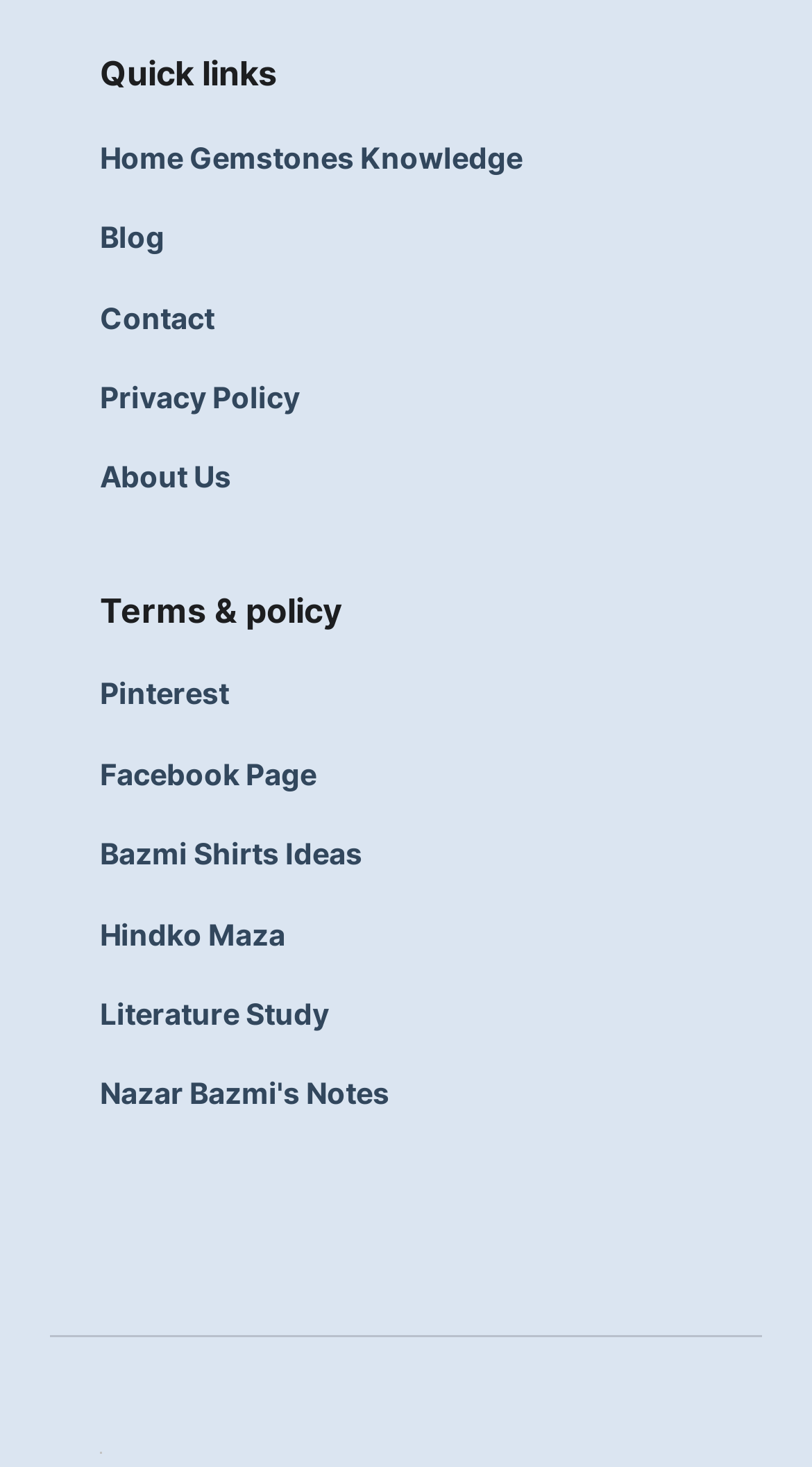Please identify the bounding box coordinates of the element's region that should be clicked to execute the following instruction: "View Nazar Bazmi's Notes". The bounding box coordinates must be four float numbers between 0 and 1, i.e., [left, top, right, bottom].

[0.123, 0.73, 0.877, 0.762]